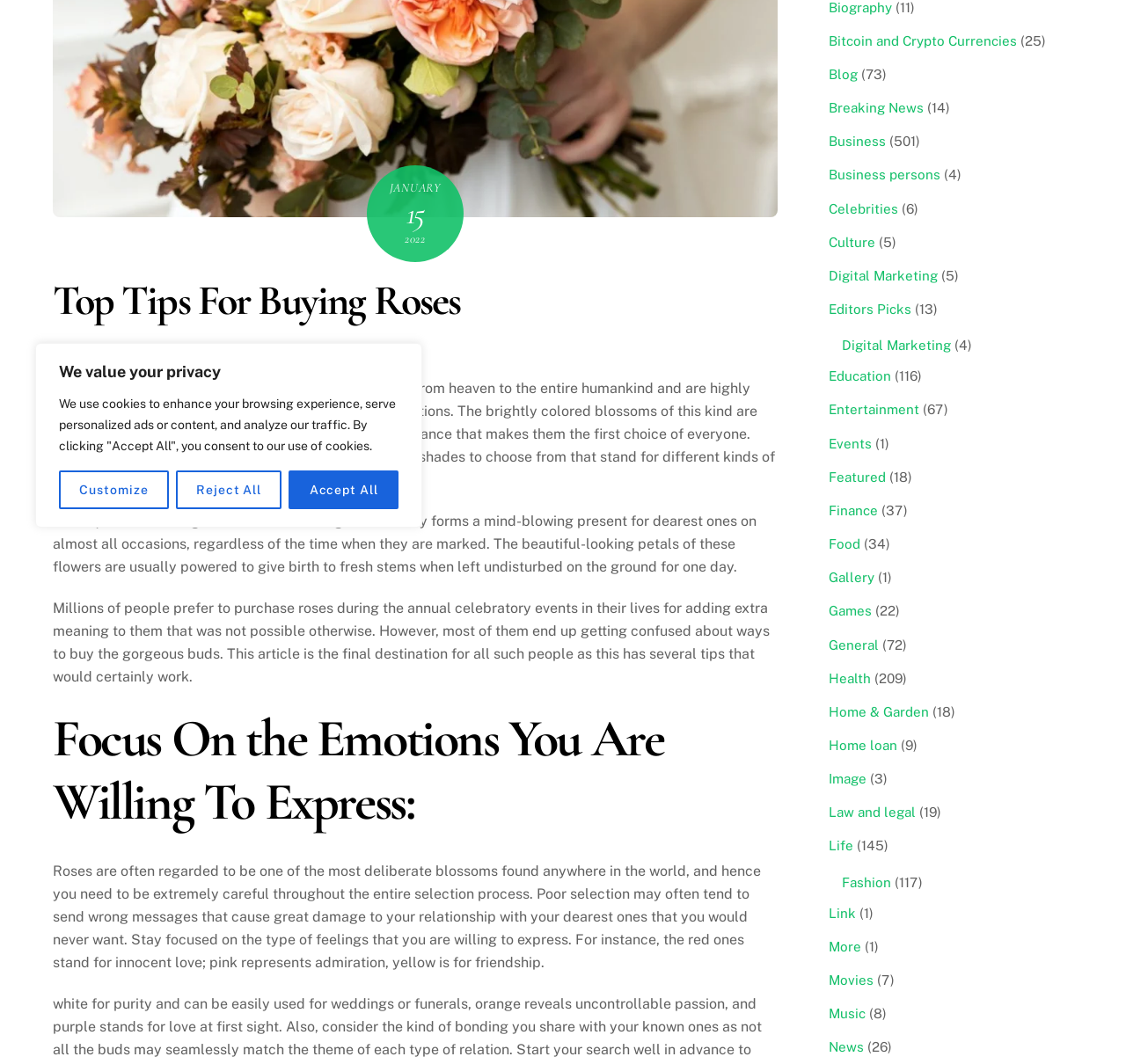Provide the bounding box coordinates of the HTML element this sentence describes: "Fashion".

[0.747, 0.822, 0.791, 0.836]